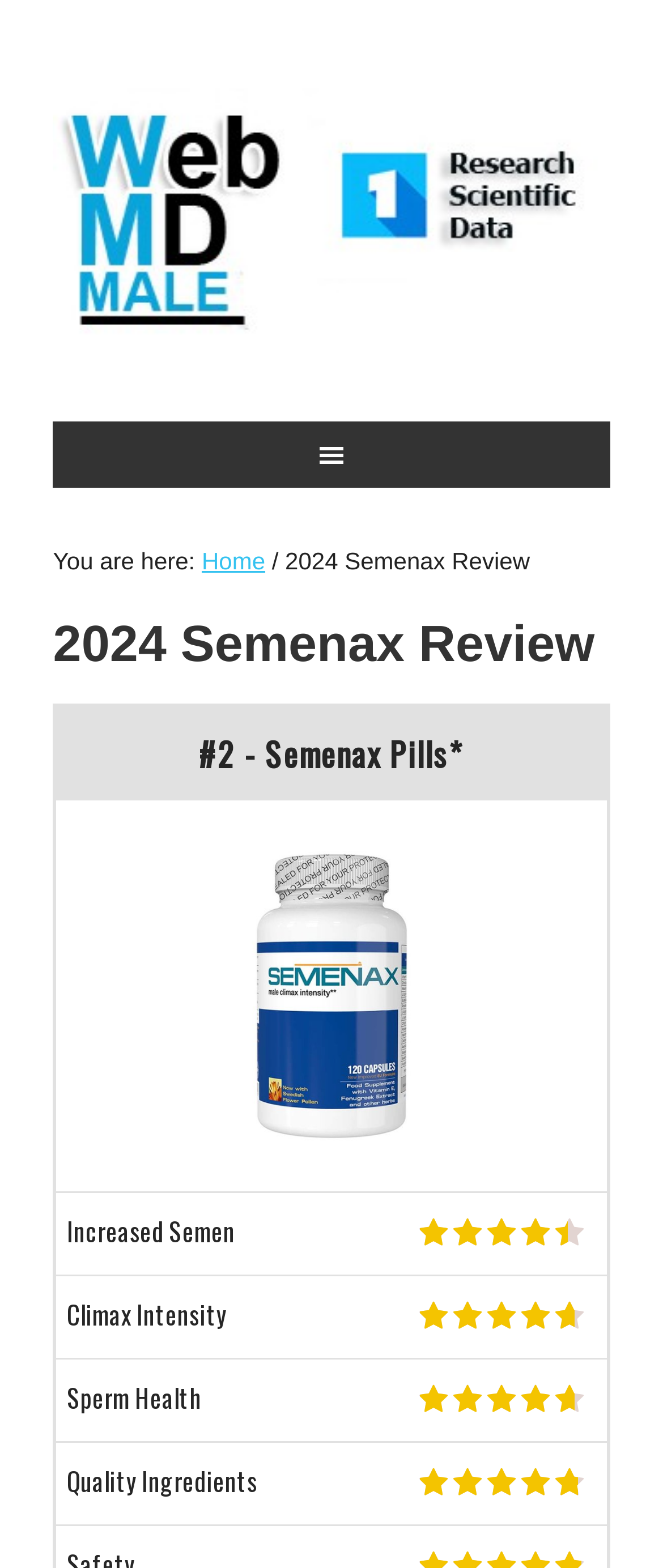What is the position of the 'Home' link?
From the screenshot, supply a one-word or short-phrase answer.

Above the breadcrumb separator